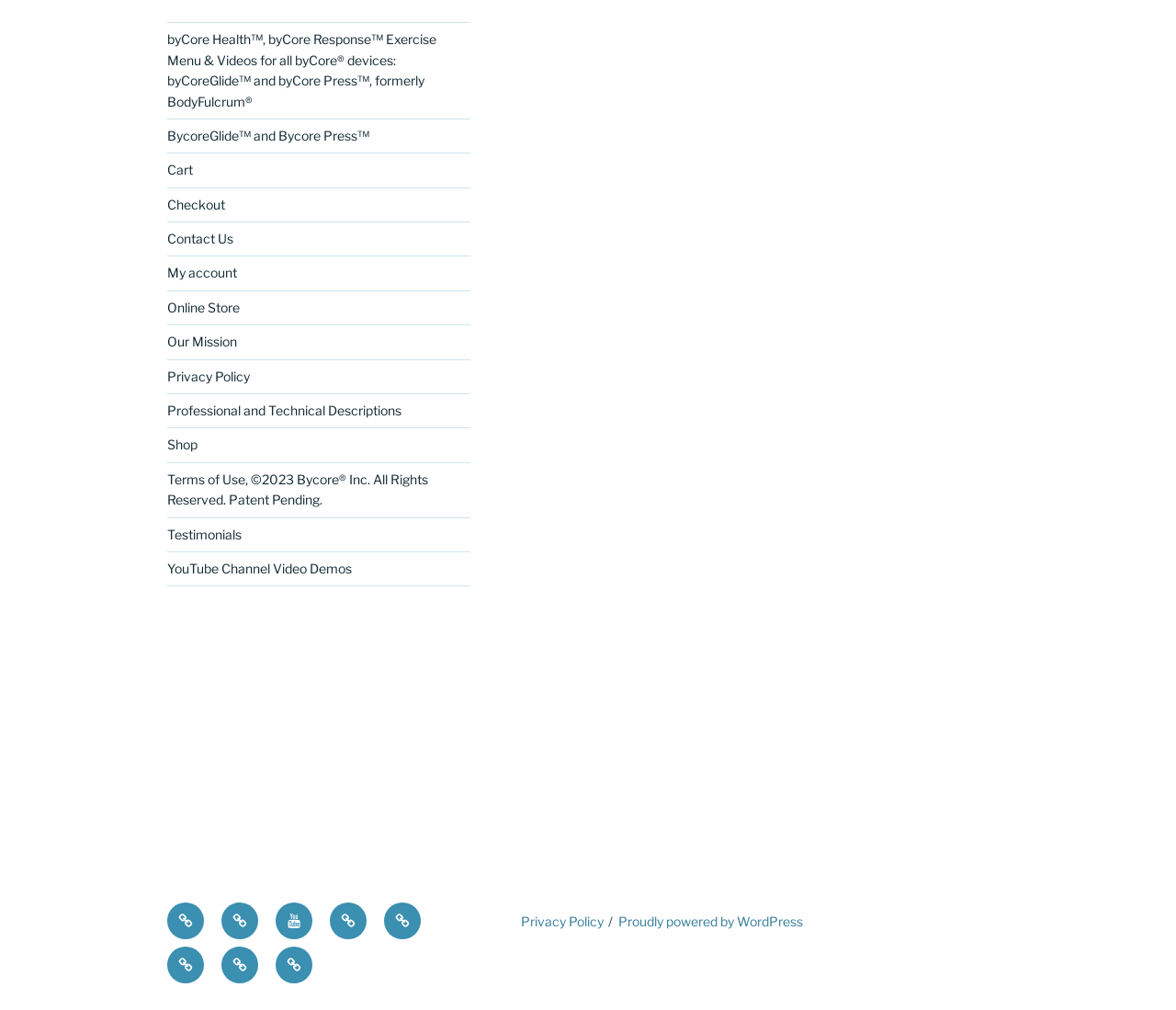Determine the bounding box coordinates of the region I should click to achieve the following instruction: "View shopping cart". Ensure the bounding box coordinates are four float numbers between 0 and 1, i.e., [left, top, right, bottom].

[0.142, 0.16, 0.164, 0.176]